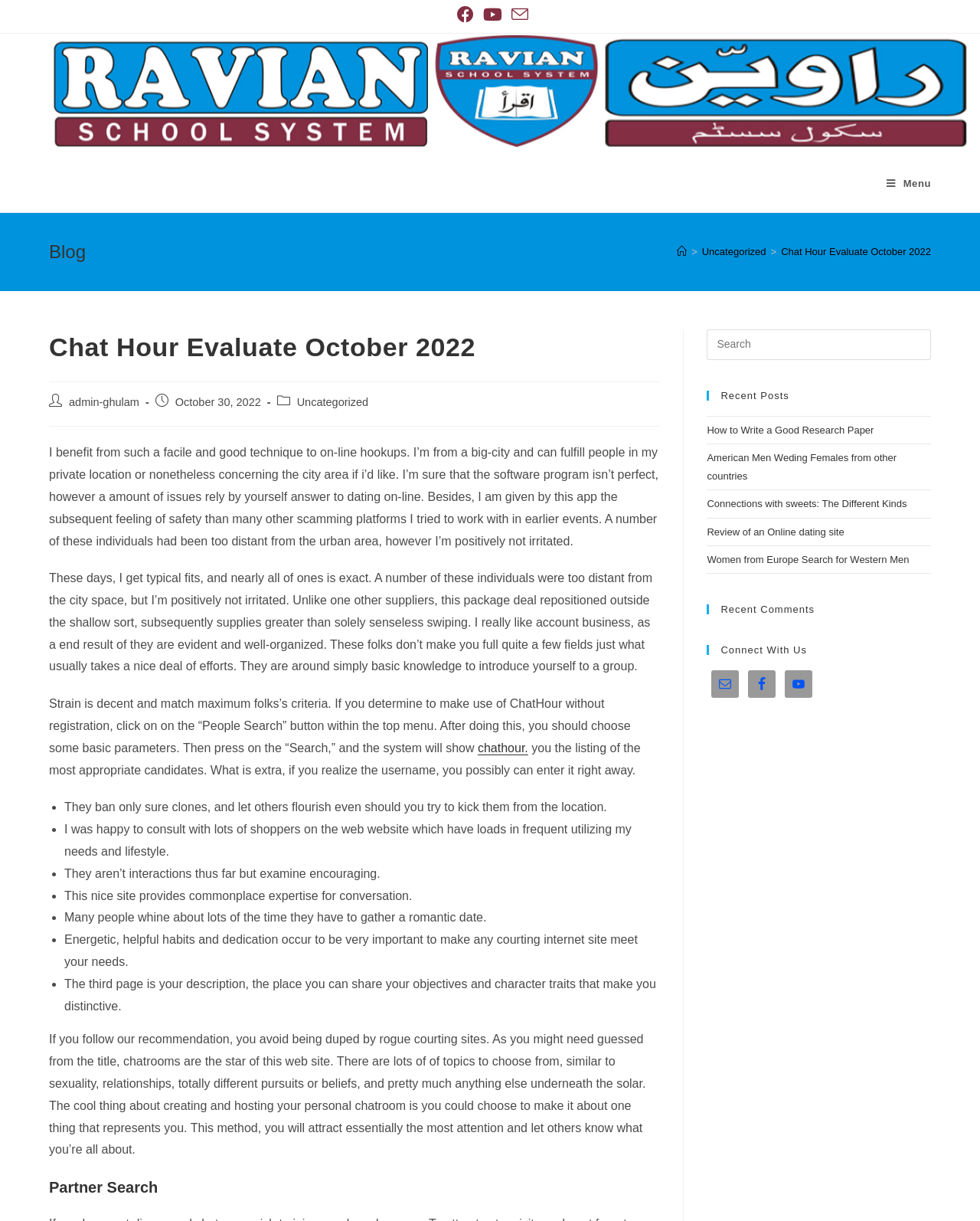Please identify the coordinates of the bounding box that should be clicked to fulfill this instruction: "Check the email link".

[0.726, 0.549, 0.754, 0.572]